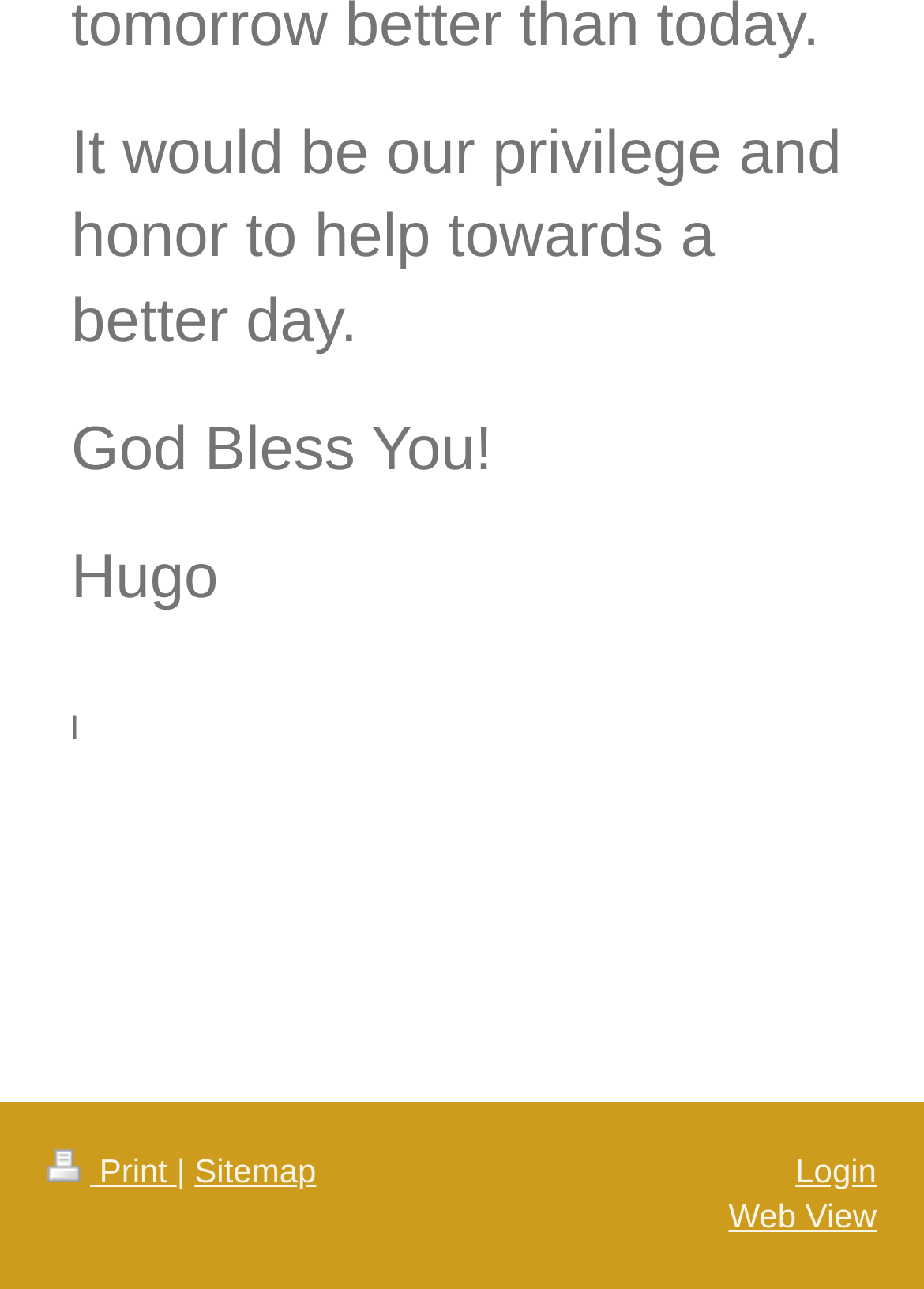Locate the bounding box coordinates of the UI element described by: "Web View". The bounding box coordinates should consist of four float numbers between 0 and 1, i.e., [left, top, right, bottom].

[0.788, 0.929, 0.949, 0.958]